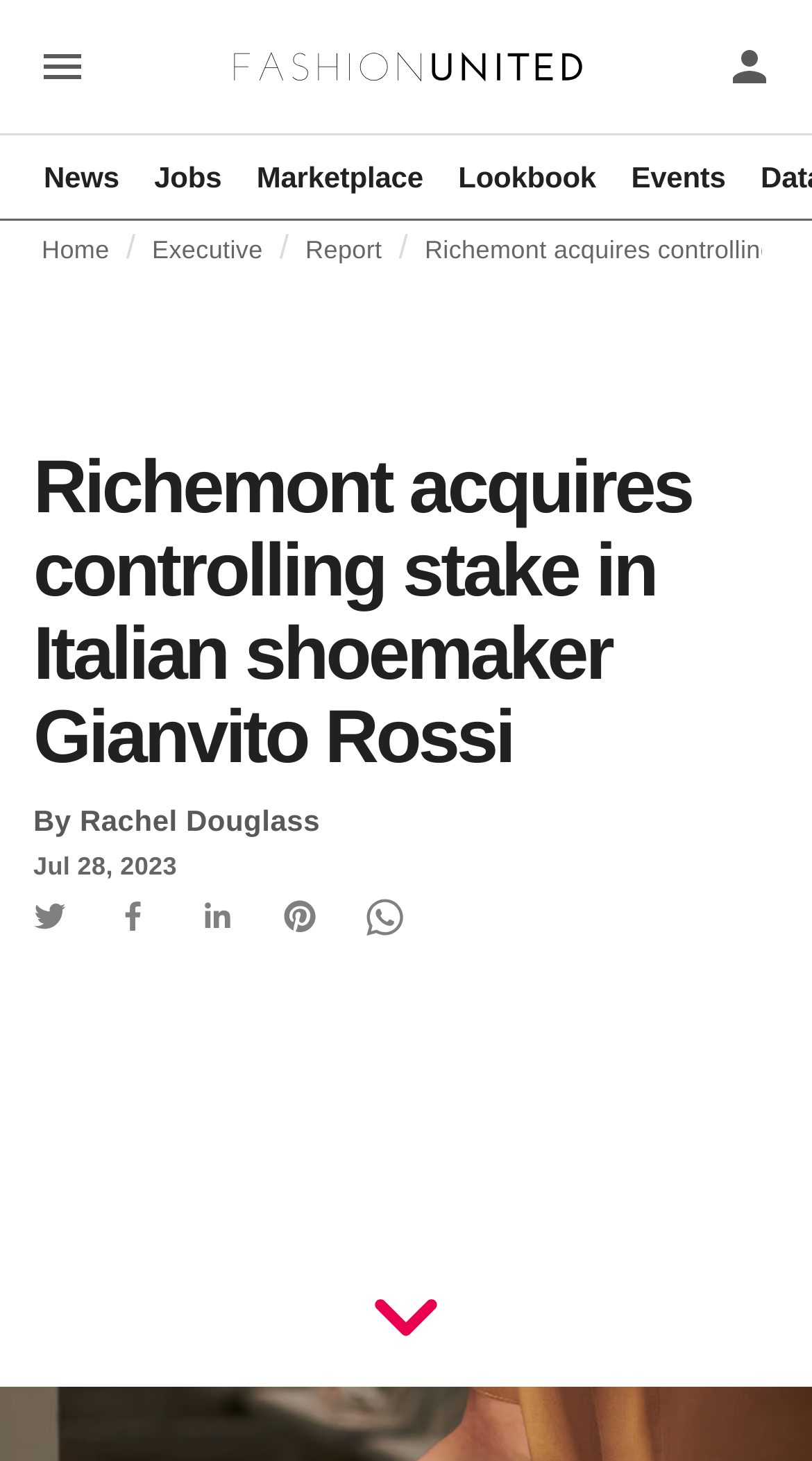Could you highlight the region that needs to be clicked to execute the instruction: "View archives for June 2024"?

None